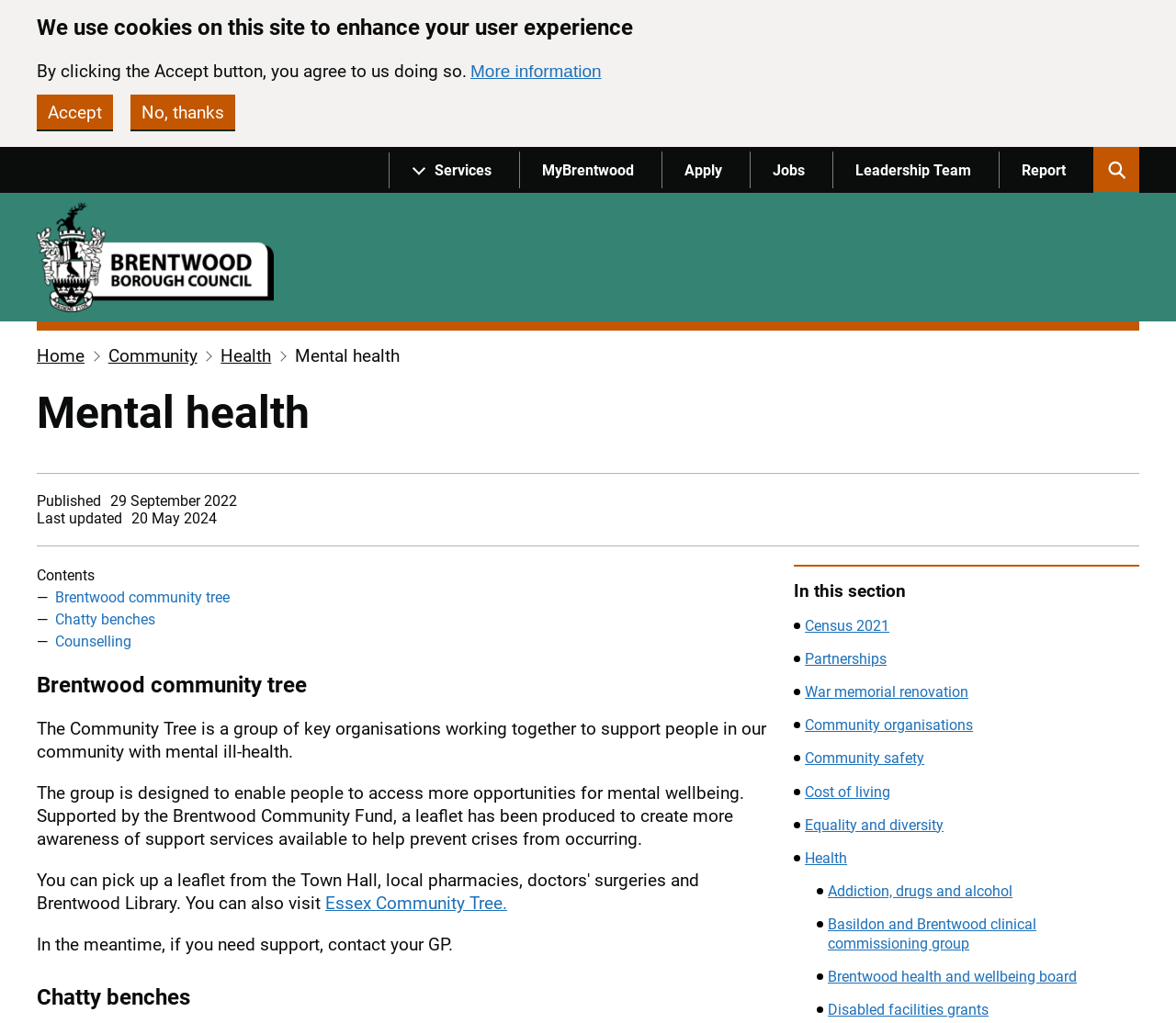What is the topic of the section that includes 'Census 2021' and 'Partnerships'?
Based on the image content, provide your answer in one word or a short phrase.

In this section